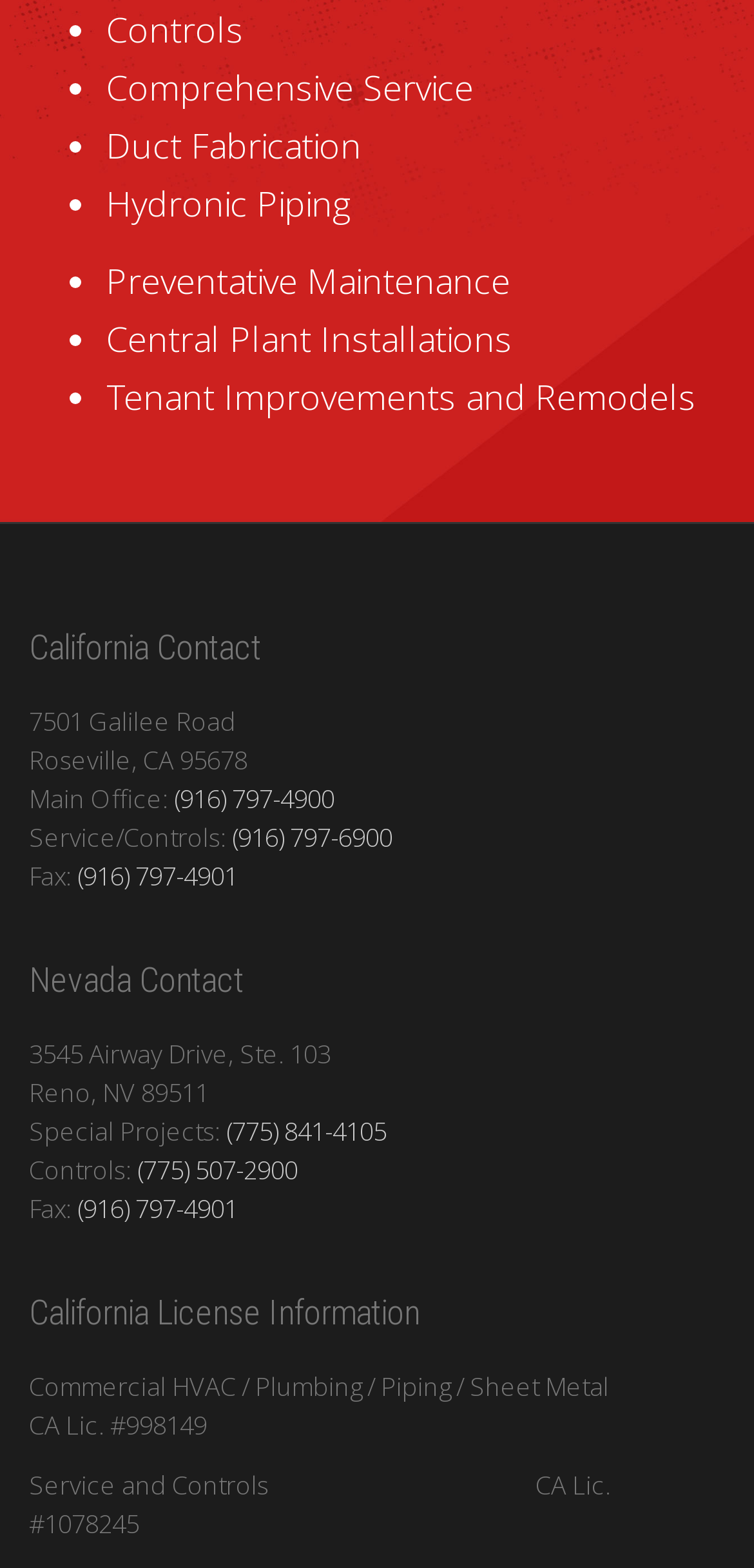Answer the question with a single word or phrase: 
What is the address of the Nevada office?

3545 Airway Drive, Ste. 103